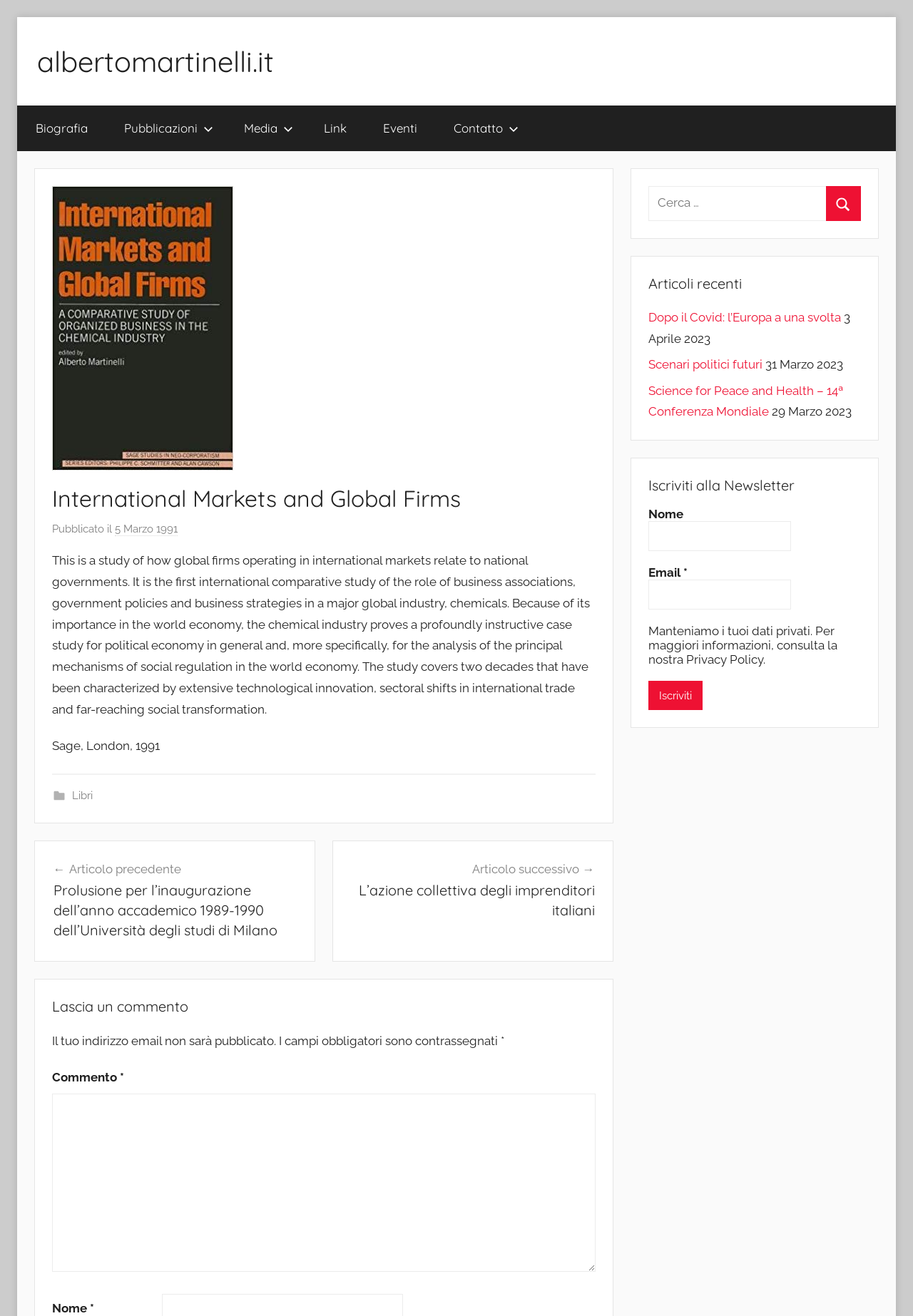What is the topic of the recent article 'Dopo il Covid: l’Europa a una svolta'?
Answer the question in as much detail as possible.

I found the topic of the recent article 'Dopo il Covid: l’Europa a una svolta' by looking at the title of the article, which mentions 'Covid' and 'Europa'. This suggests that the article is about the impact of Covid on Europe.